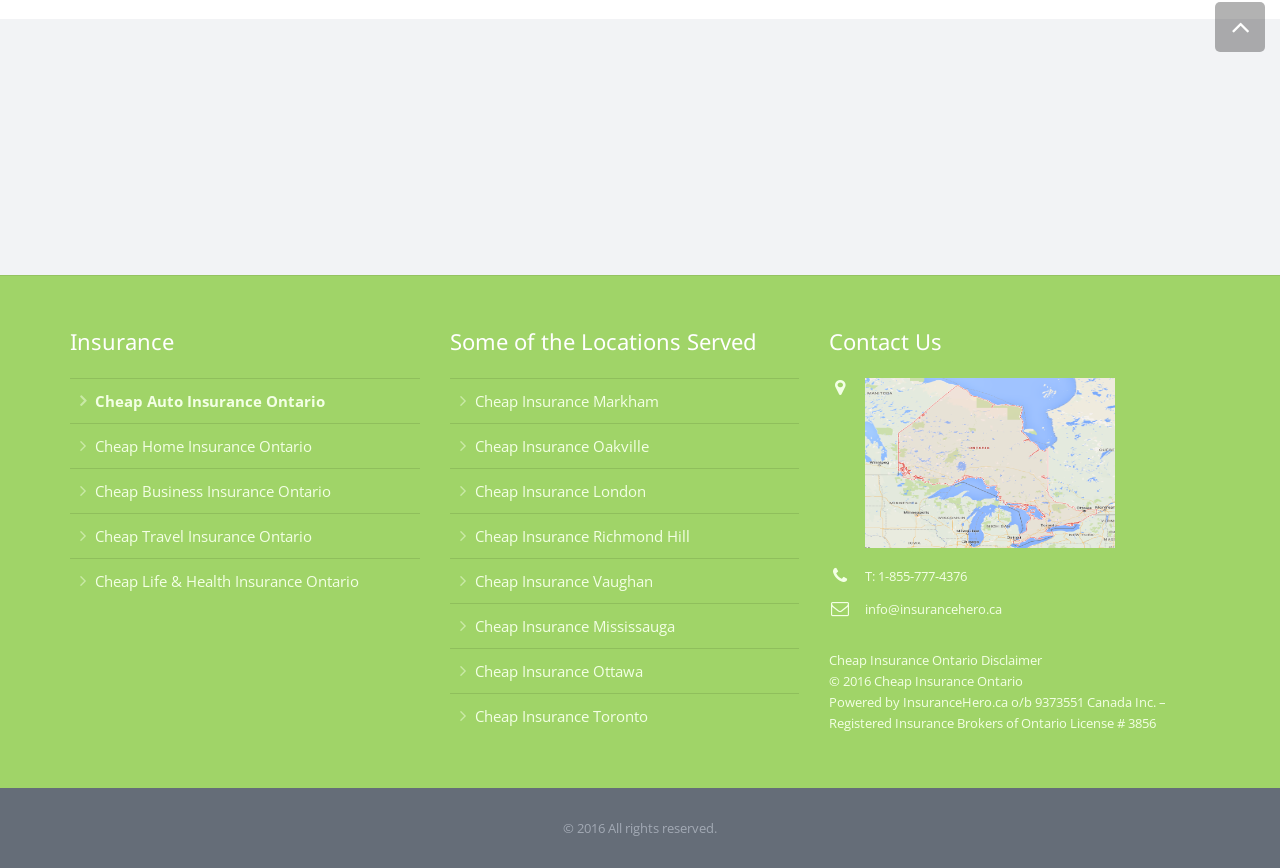Please find the bounding box coordinates of the clickable region needed to complete the following instruction: "Get a quote". The bounding box coordinates must consist of four float numbers between 0 and 1, i.e., [left, top, right, bottom].

[0.745, 0.139, 0.914, 0.199]